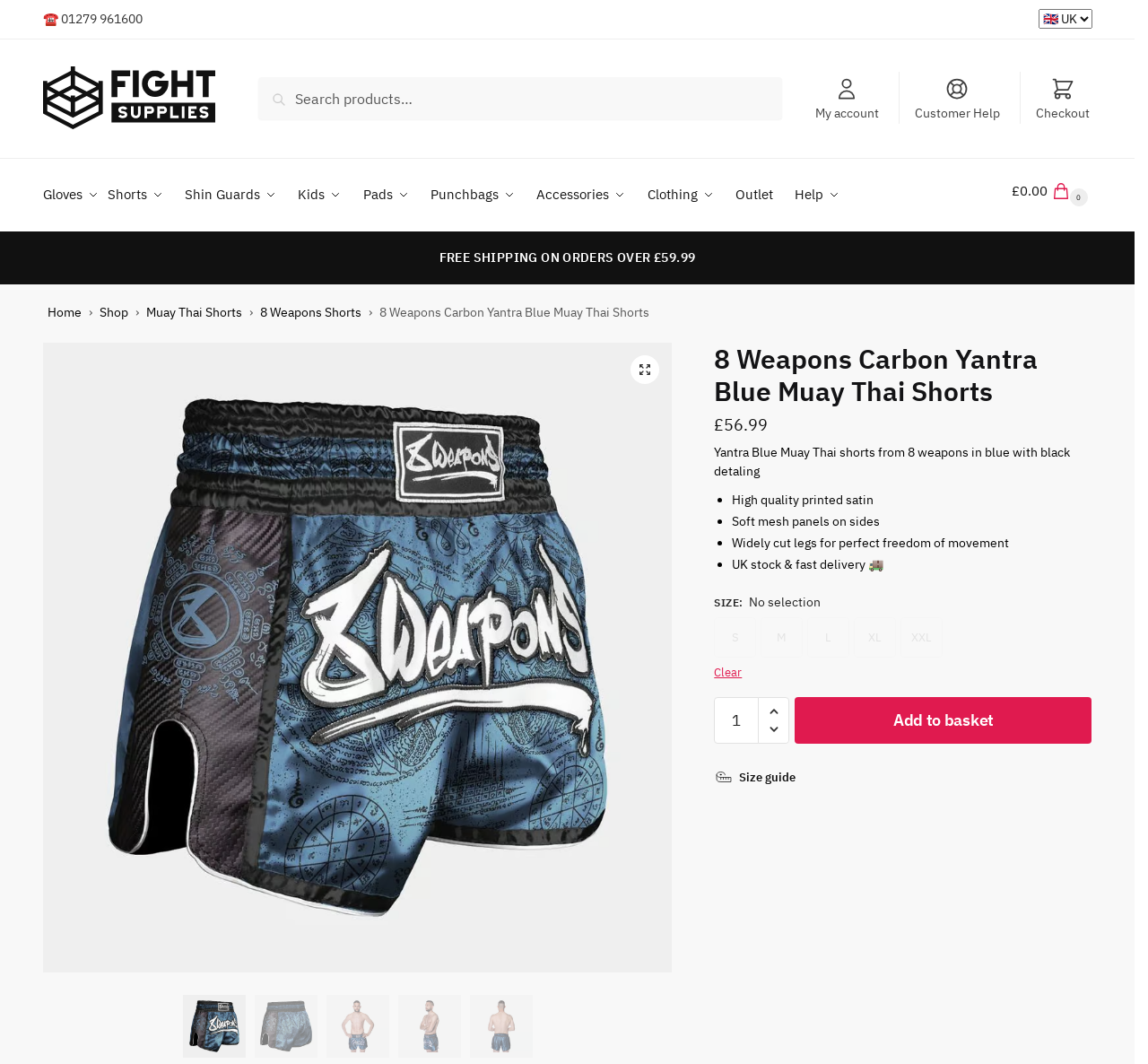Could you specify the bounding box coordinates for the clickable section to complete the following instruction: "Search for products"?

[0.225, 0.072, 0.681, 0.113]